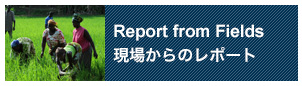What is the primary activity depicted in the image?
Answer the question with a detailed explanation, including all necessary information.

The image features individuals engaged in agricultural activities, likely harvesting or tending to crops, suggesting that the primary focus is on showcasing rural practices or initiatives related to farming.